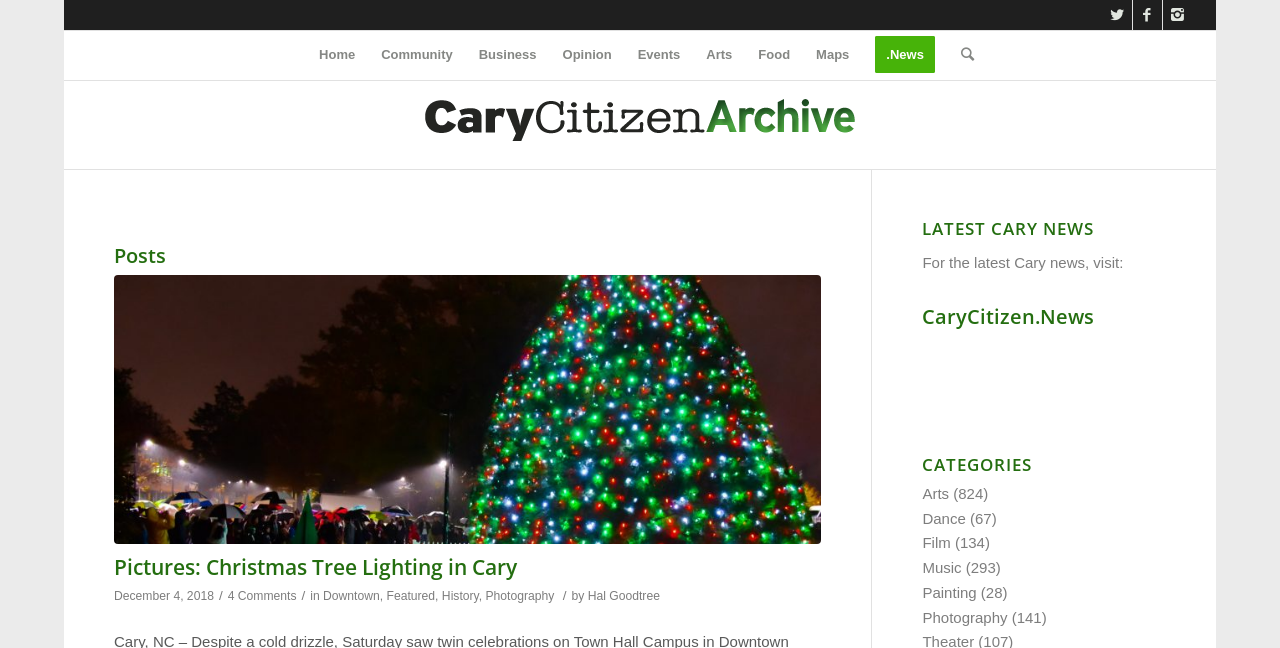From the webpage screenshot, identify the region described by Hal Goodtree. Provide the bounding box coordinates as (top-left x, top-left y, bottom-right x, bottom-right y), with each value being a floating point number between 0 and 1.

[0.459, 0.909, 0.516, 0.931]